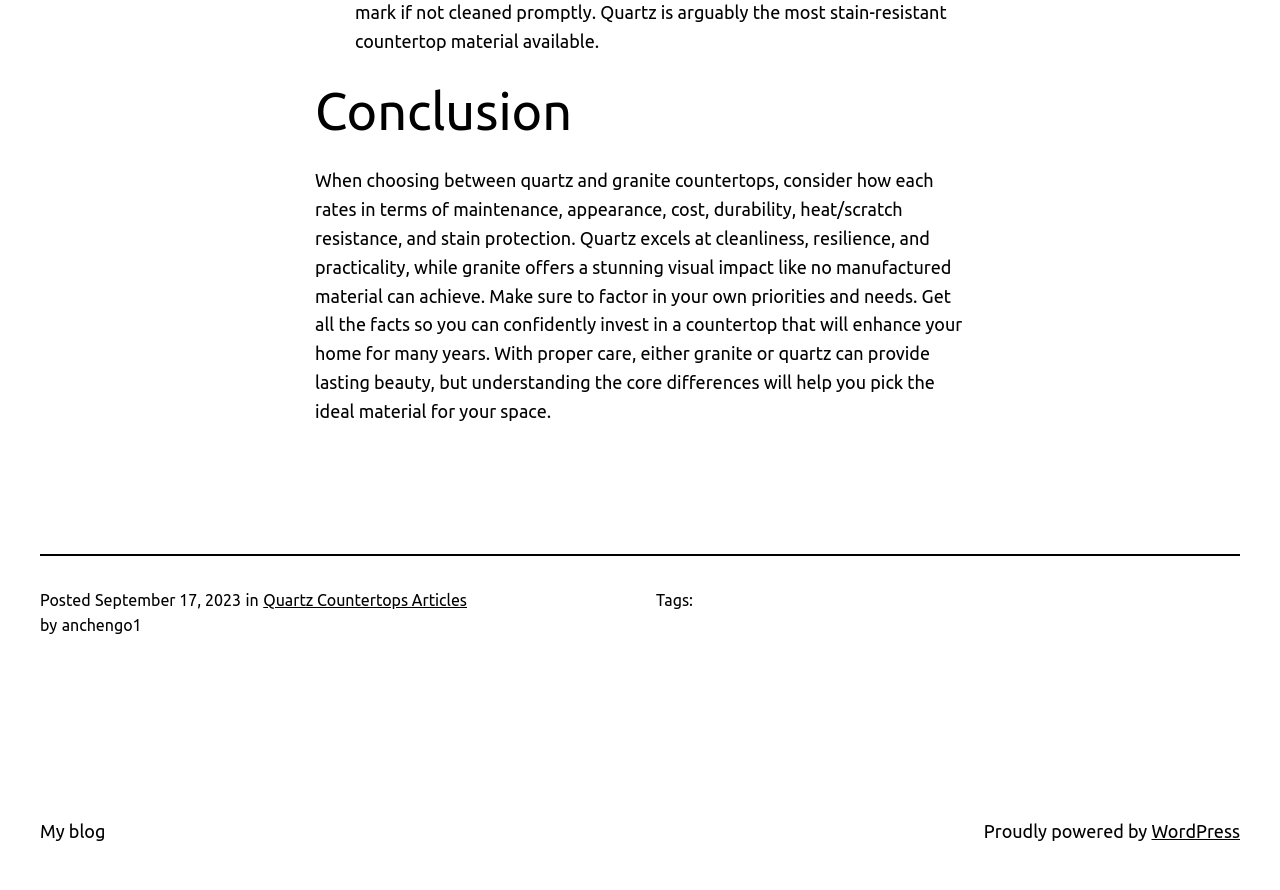Provide a one-word or short-phrase answer to the question:
What platform powers this website?

WordPress